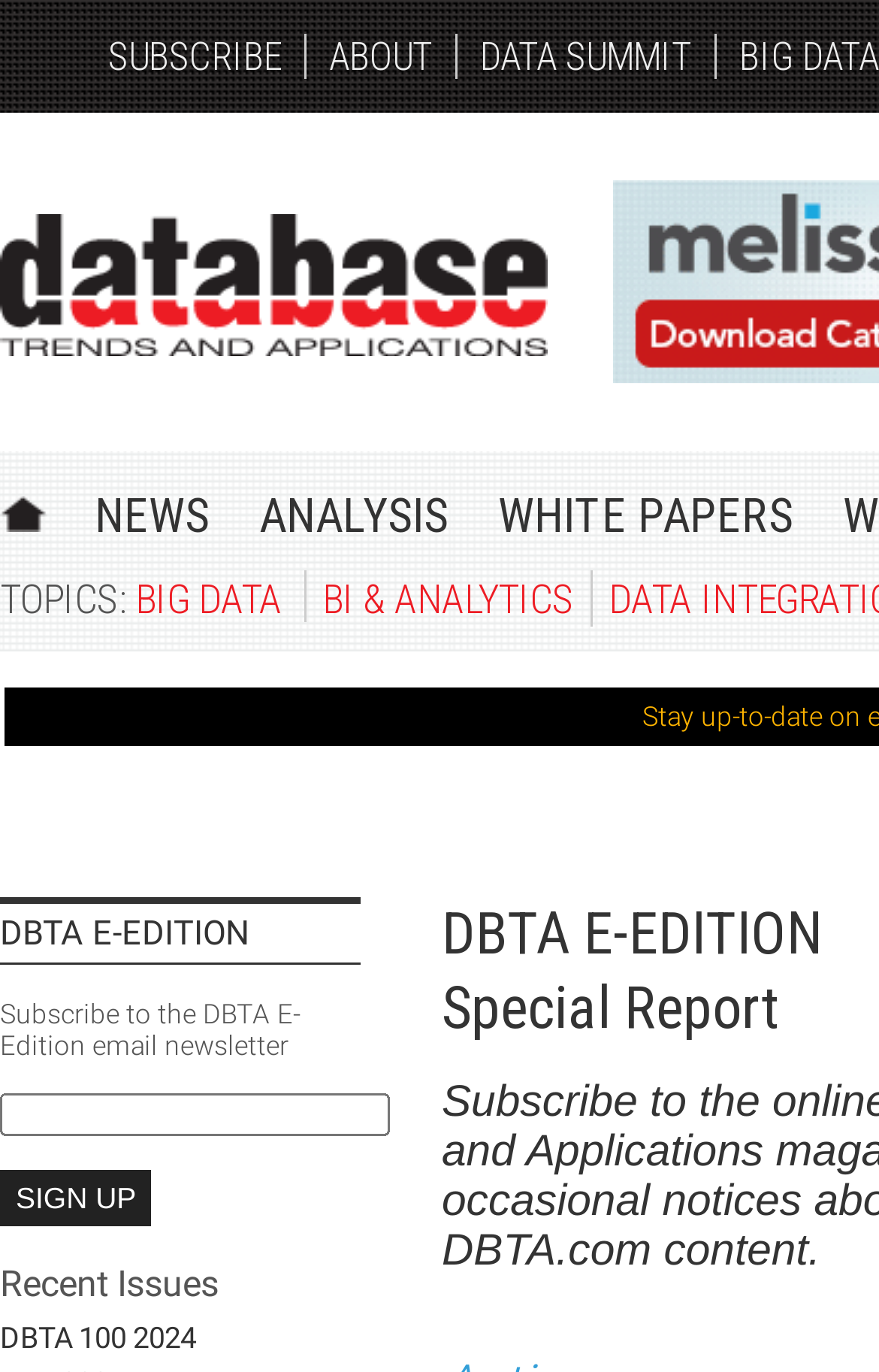Can you find the bounding box coordinates for the element that needs to be clicked to execute this instruction: "Read about Big Data"? The coordinates should be given as four float numbers between 0 and 1, i.e., [left, top, right, bottom].

[0.154, 0.419, 0.321, 0.453]